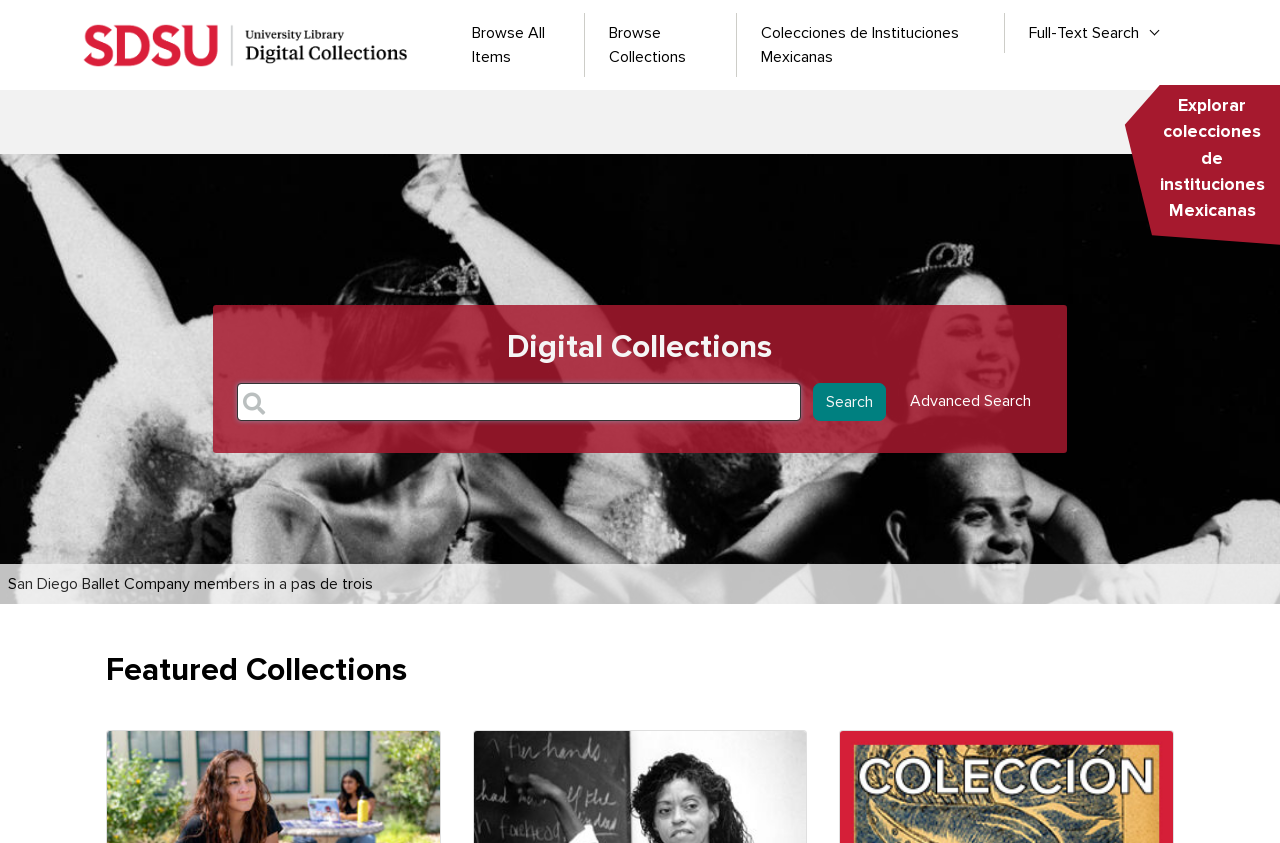Give a detailed account of the webpage's layout and content.

The webpage is the digital collections page of San Diego State University Library. At the top, there is a banner that spans the entire width of the page, containing a site header. Below the banner, there is a navigation menu that takes up most of the width, with links to "Home", "Browse All Items", "Browse Collections", "Colecciones de Instituciones Mexicanas", and "Full-Text Search". The "Full-Text Search" link has a dropdown menu.

To the right of the navigation menu, there is a link to "Explorar colecciones de instituciones Mexicanas". Below the navigation menu, there is a large section that takes up most of the page's width, with a heading that reads "Digital Collections". This section contains a search bar with a textbox, a combobox, and a "Search" button. To the right of the search bar, there is a link to "Advanced Search".

Below the search section, there is a link to a specific collection, "San Diego Ballet Company members in a pas de trois". Further down, there is a heading that reads "Featured Collections", followed by a brief description of a collection, which is a repository of student theses and dissertations from as early as 1939, but mainly from 2010 to present.